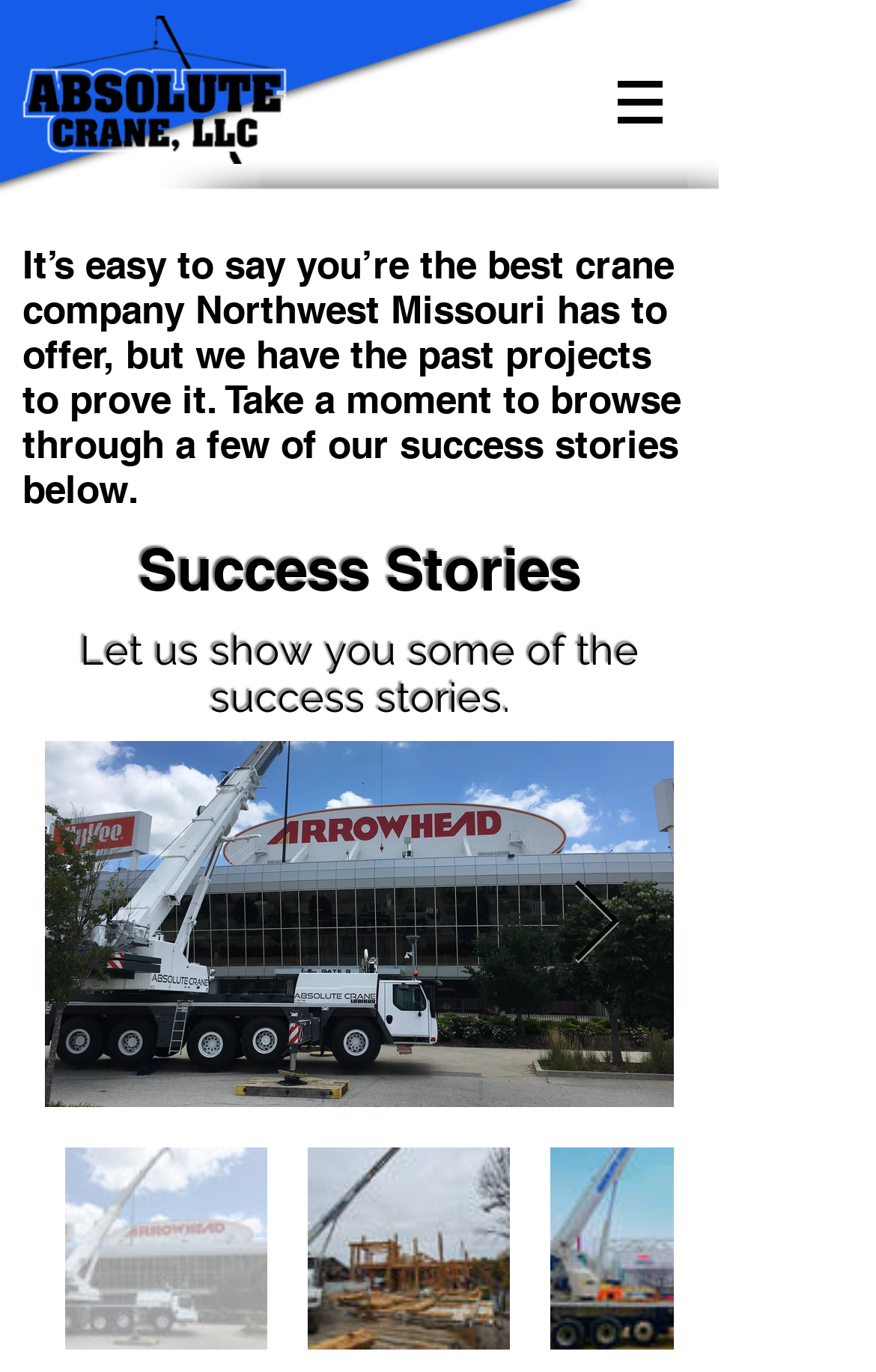What is the company name?
Look at the image and answer with only one word or phrase.

Absolute Crane